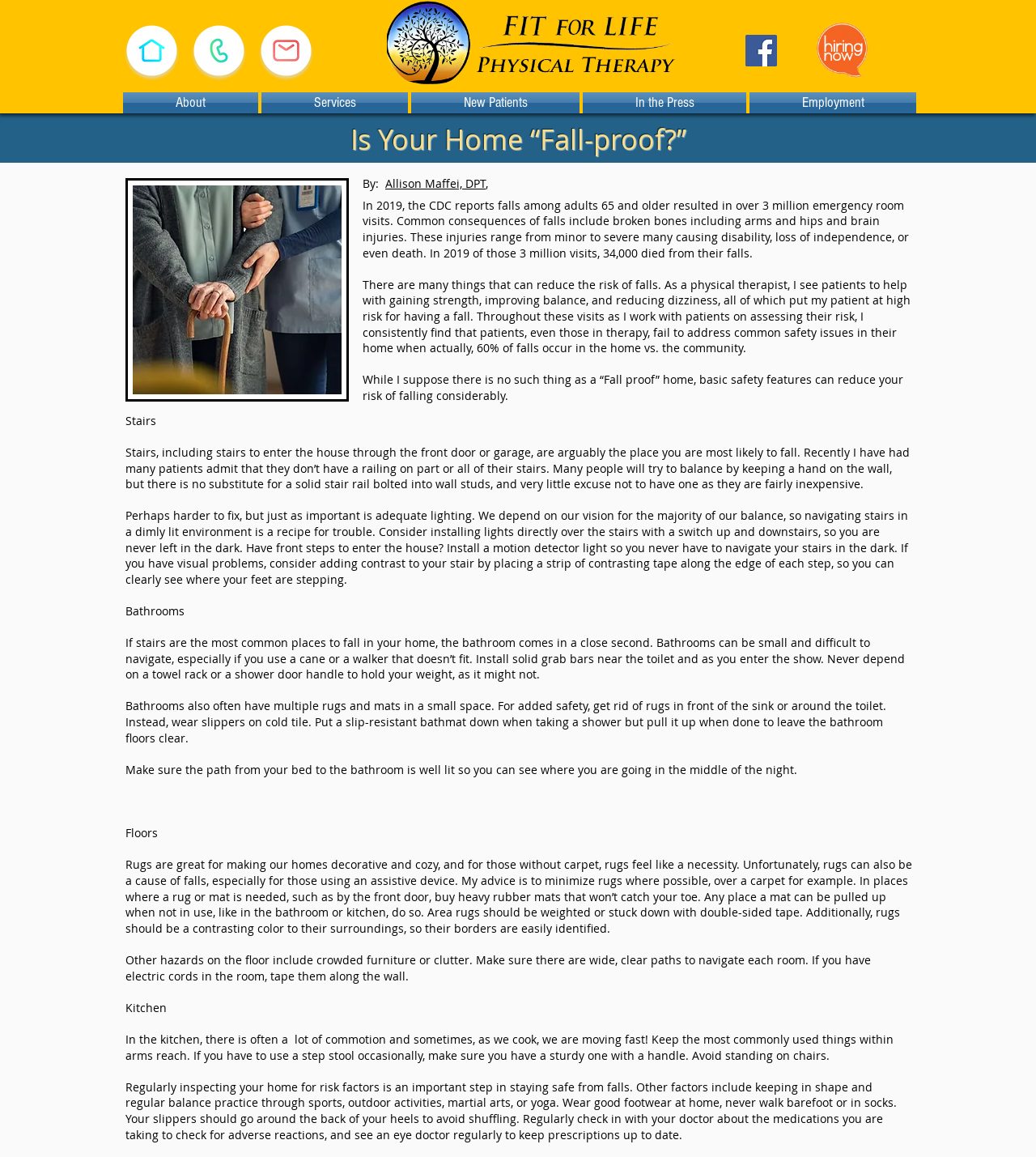Summarize the webpage comprehensively, mentioning all visible components.

This webpage is about fall-proofing home safety, specifically providing suggestions to reduce fall risk at home. At the top, there is a navigation bar with links to different sections of the website, including "About", "Services", "New Patients", "In the Press", and "Employment". Below the navigation bar, there is a heading "Is Your Home “Fall-proof?”" followed by an image related to home safety.

The main content of the webpage is a long article written by Allison Maffei, DPT, discussing the importance of fall prevention, especially for adults 65 and older. The article cites statistics from the CDC and explains that falls can result in broken bones, brain injuries, and even death. It then provides suggestions for reducing fall risk in the home, focusing on three main areas: stairs, bathrooms, and floors.

In the section on stairs, the article emphasizes the importance of having a solid stair rail and adequate lighting. It suggests installing lights directly over the stairs and using motion detector lights for front steps. The section on bathrooms highlights the need for grab bars near the toilet and shower, and recommends removing rugs and mats to prevent slipping. It also suggests making sure the path from the bed to the bathroom is well-lit.

The section on floors discusses the hazards of rugs and mats, and provides tips for minimizing their use or securing them to the floor. It also recommends keeping furniture and clutter to a minimum to create clear paths, and taping down electric cords to prevent tripping.

Finally, the article touches on kitchen safety, suggesting that commonly used items should be within arm's reach, and that step stools should be sturdy and have handles. It concludes by emphasizing the importance of regular home inspections, exercise, and regular check-ins with doctors to stay safe from falls.

Throughout the article, there are no images or graphics, but the text is well-organized and easy to follow. The tone is informative and helpful, providing practical advice for reducing fall risk in the home.